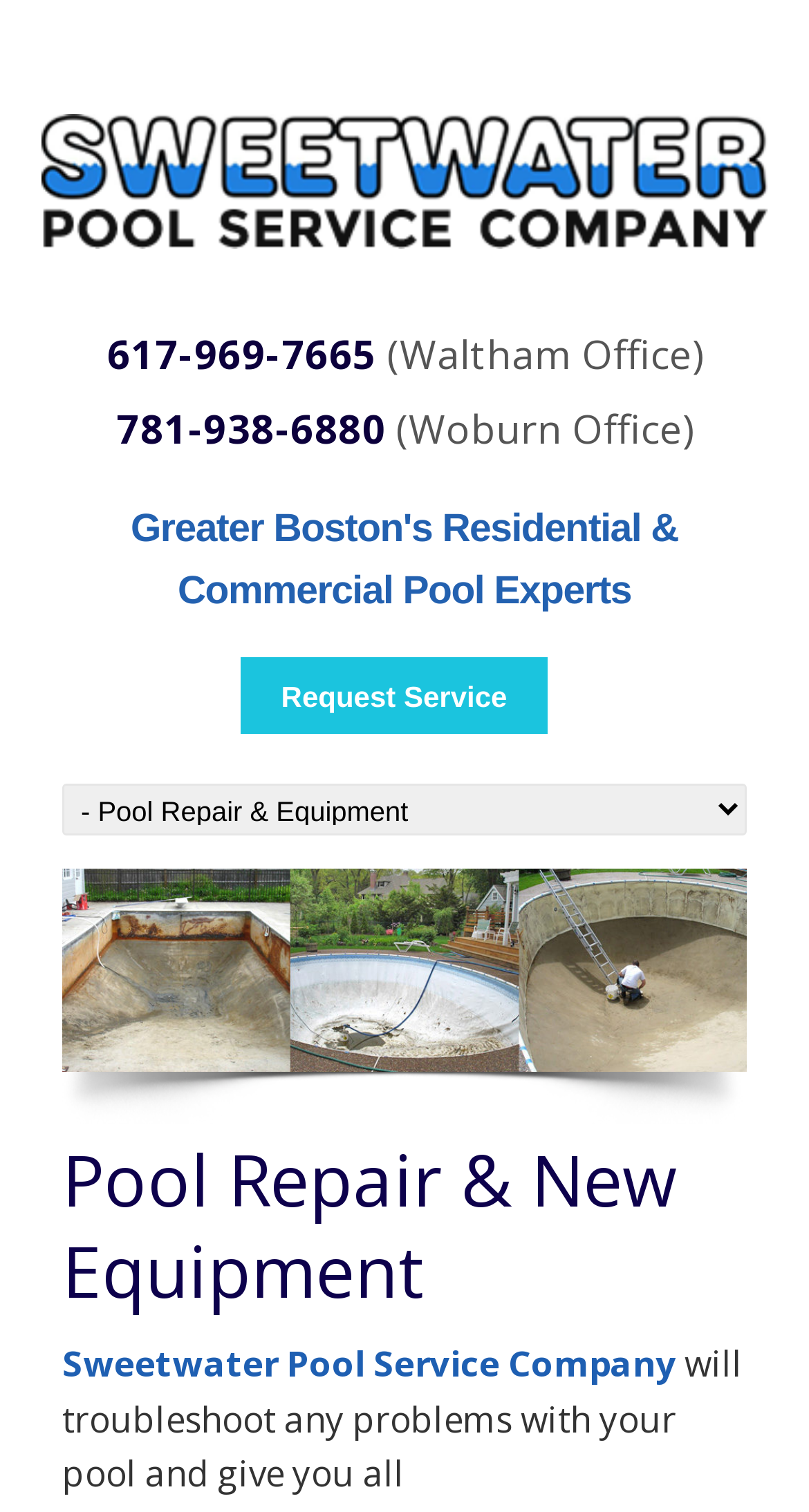What is the phone number of Waltham Office?
Please provide a single word or phrase as the answer based on the screenshot.

617-969-7665